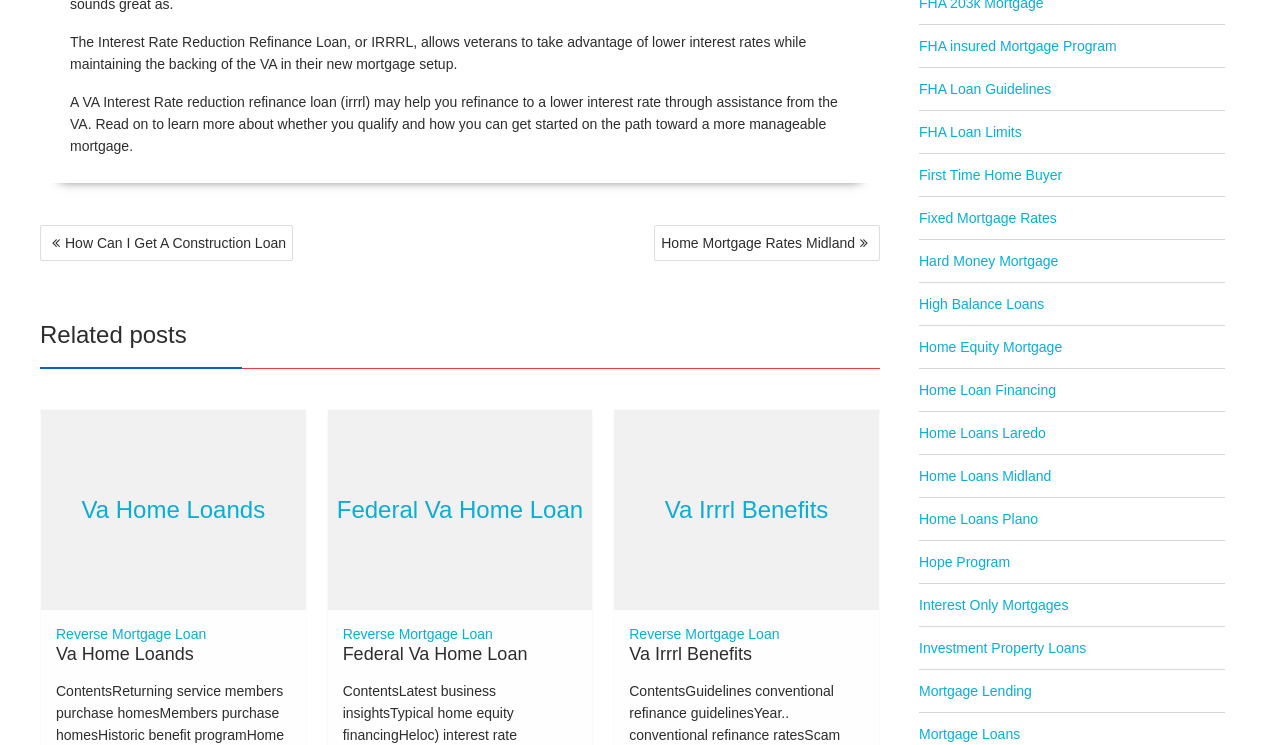Locate the bounding box coordinates of the area you need to click to fulfill this instruction: 'Explore 'Federal Va Home Loan''. The coordinates must be in the form of four float numbers ranging from 0 to 1: [left, top, right, bottom].

[0.263, 0.666, 0.456, 0.702]